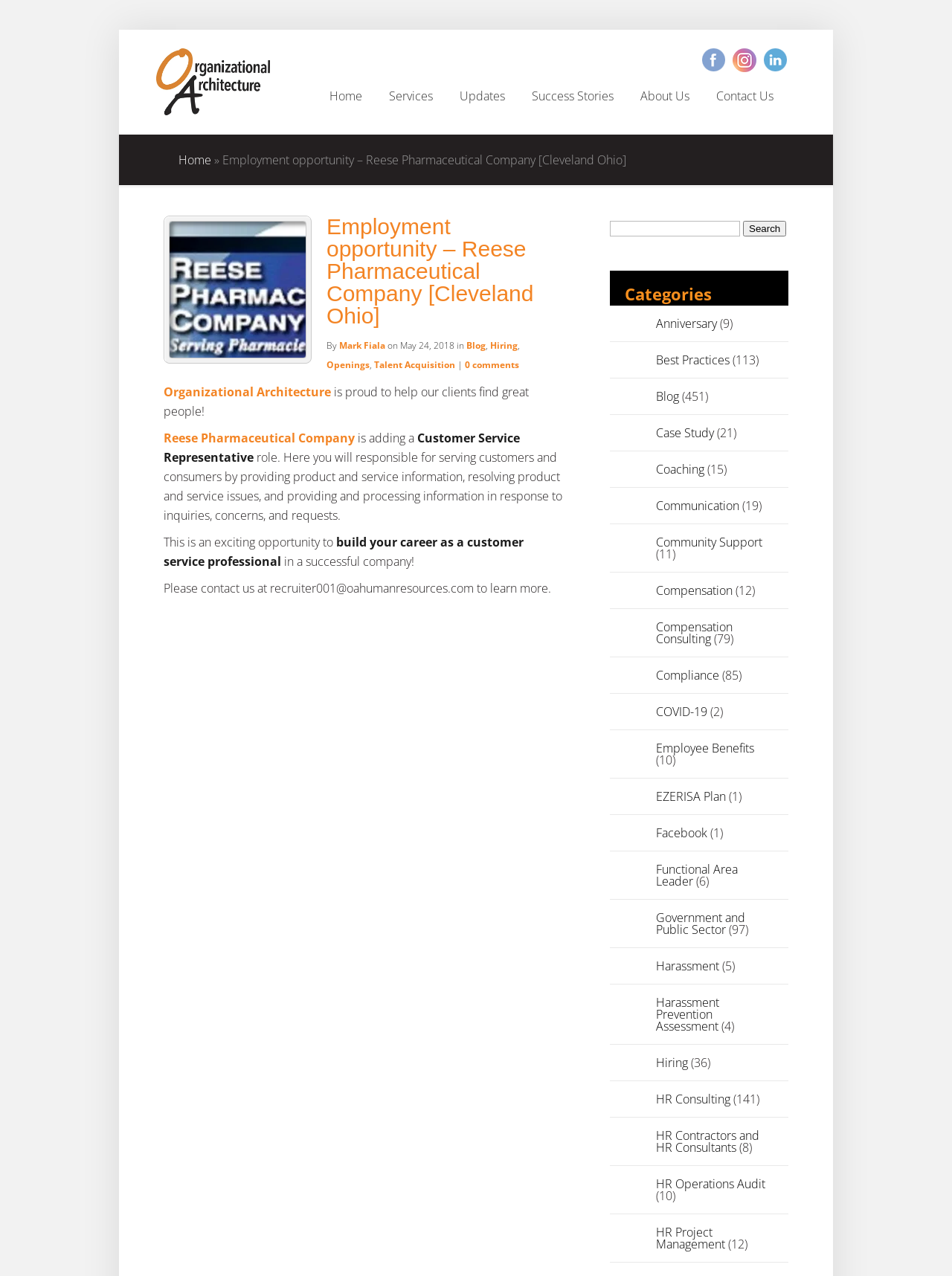Please identify the bounding box coordinates of where to click in order to follow the instruction: "View Version History".

None